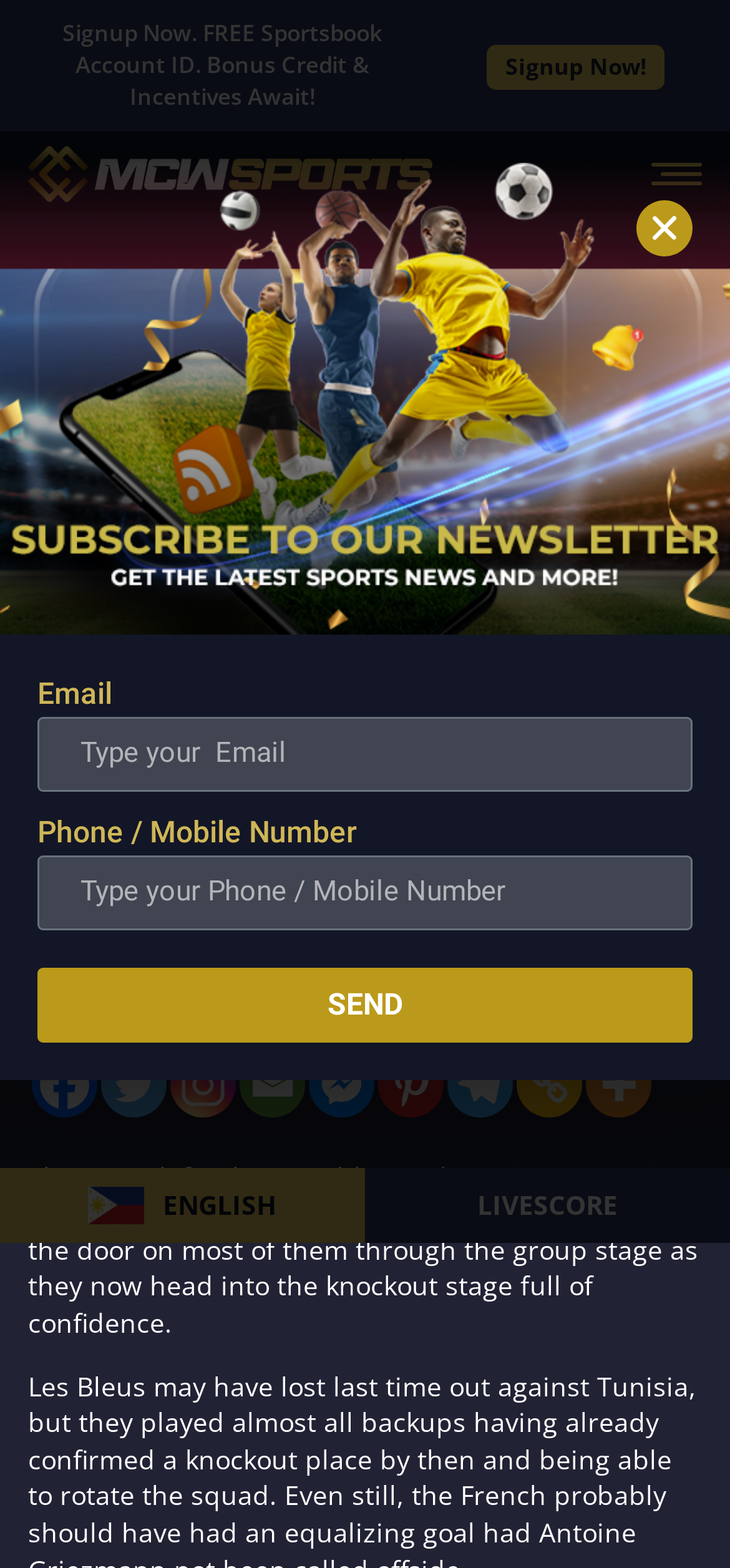Could you provide the bounding box coordinates for the portion of the screen to click to complete this instruction: "Visit MCW Sports"?

[0.038, 0.094, 0.731, 0.135]